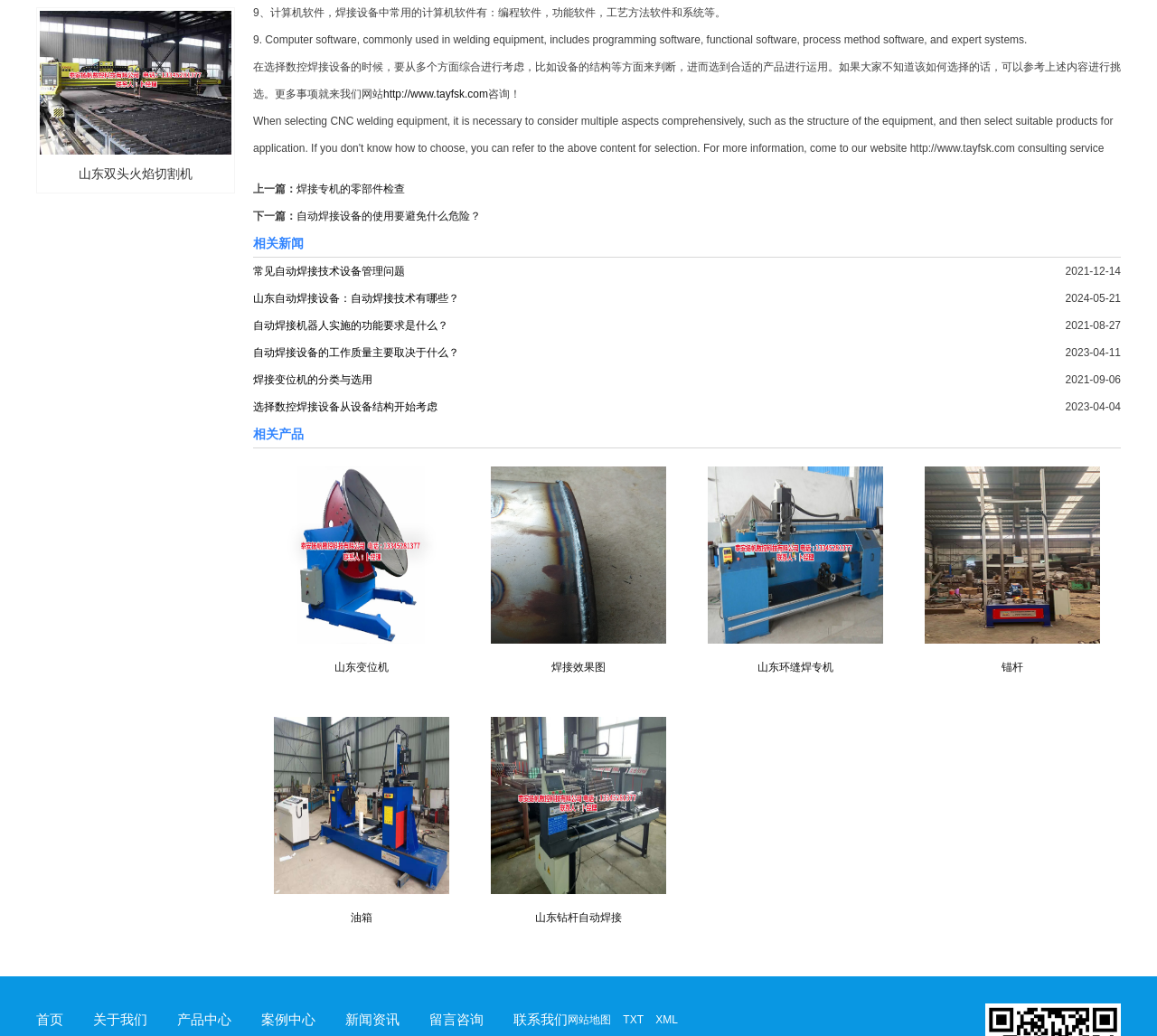Please find the bounding box for the UI element described by: "山东自动焊接设备：自动焊接技术有哪些？".

[0.219, 0.275, 0.781, 0.301]